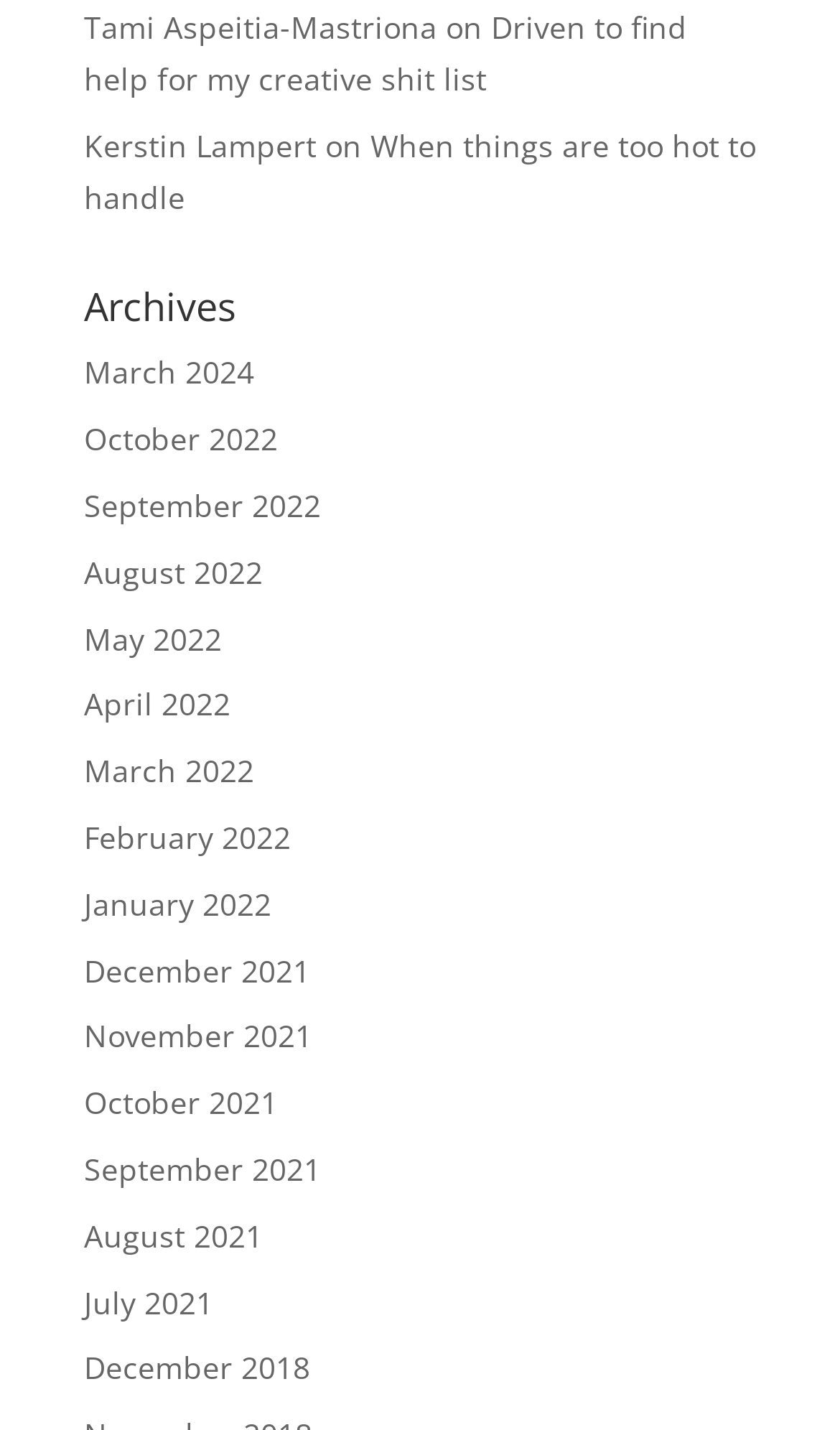Find and specify the bounding box coordinates that correspond to the clickable region for the instruction: "Go to March 2024".

[0.1, 0.246, 0.303, 0.275]